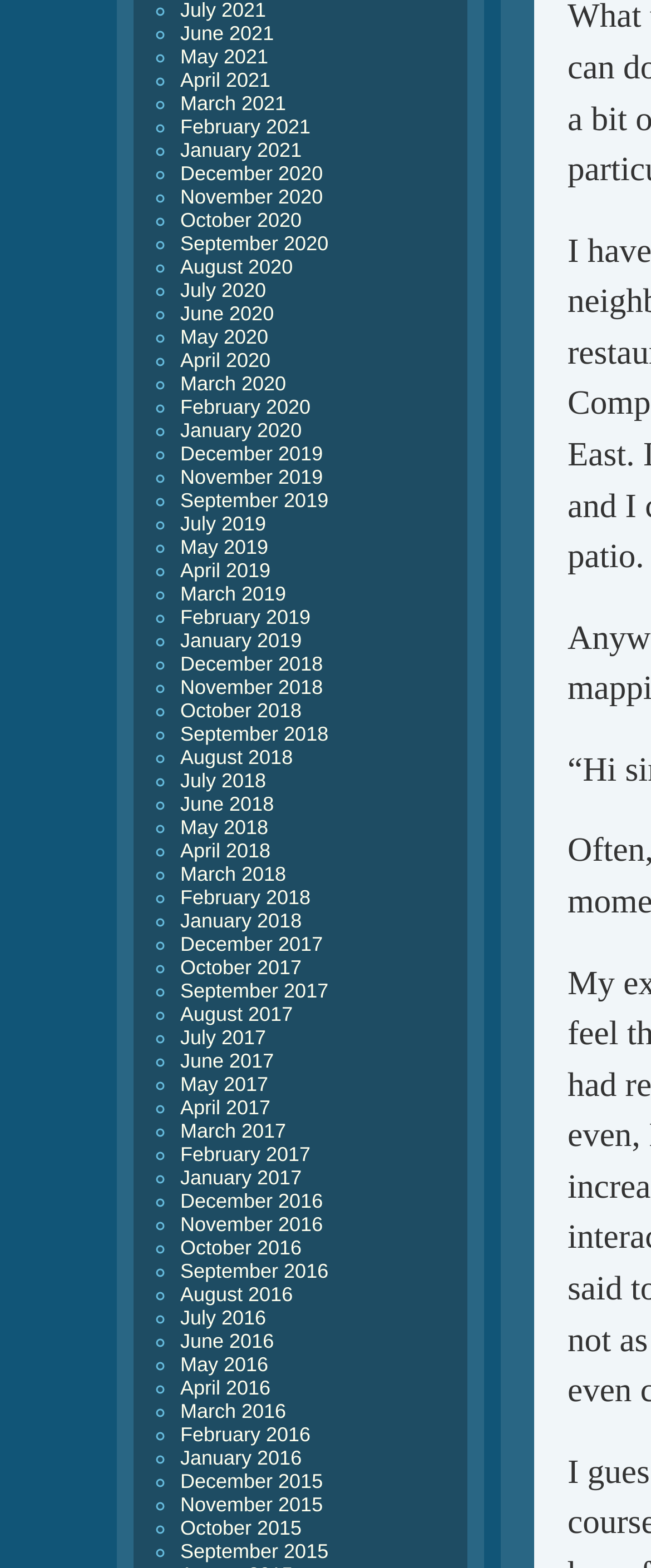Answer briefly with one word or phrase:
How many months are listed in total?

48